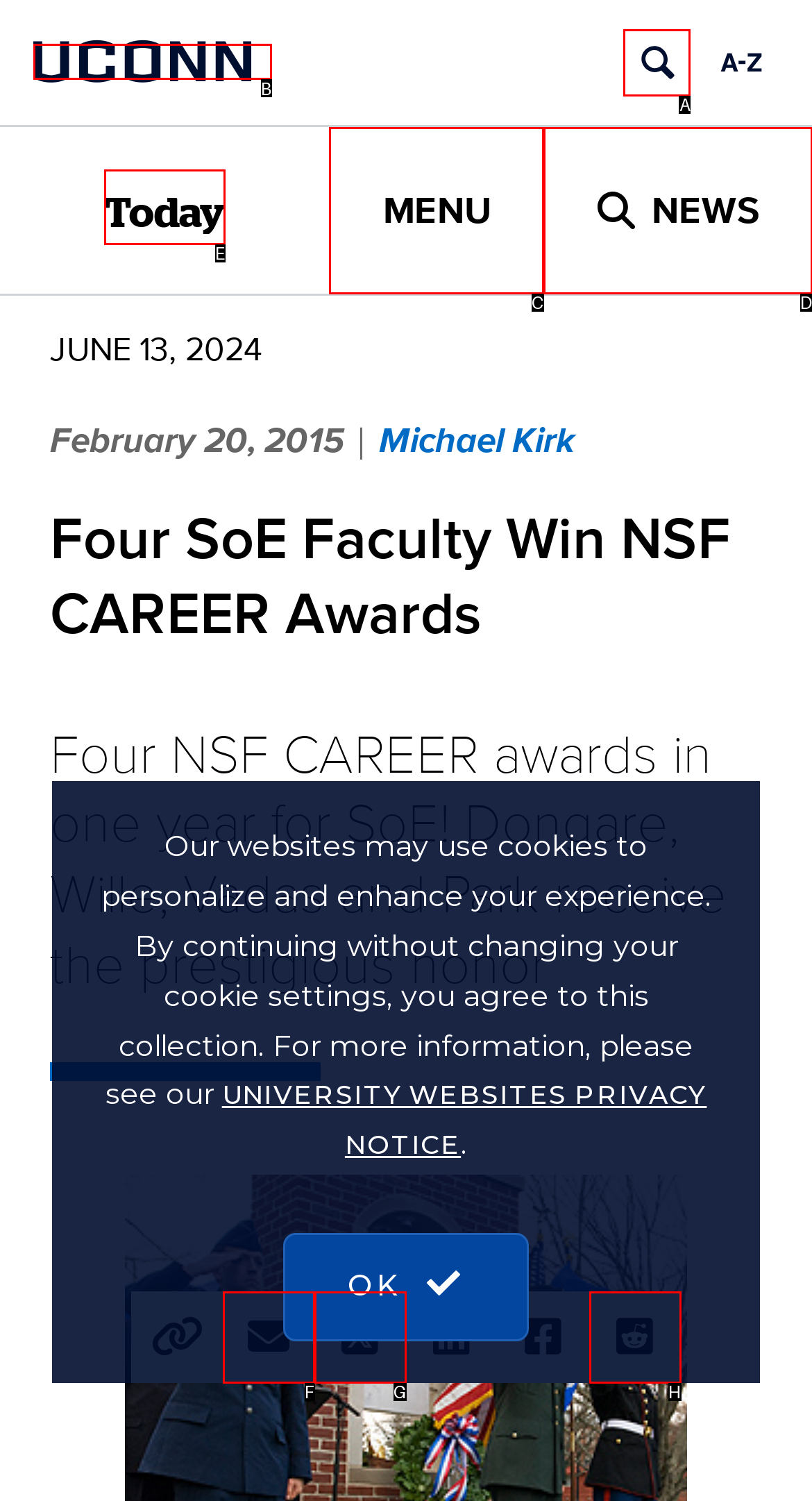Identify which option matches the following description: News
Answer by giving the letter of the correct option directly.

D